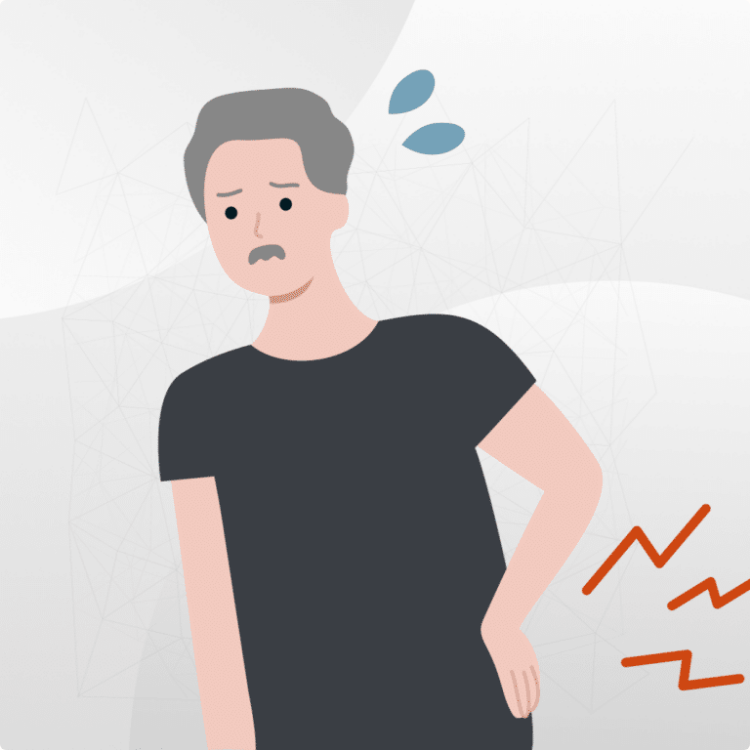What is the context of the image?
Please answer the question with a single word or phrase, referencing the image.

Physiotherapy services